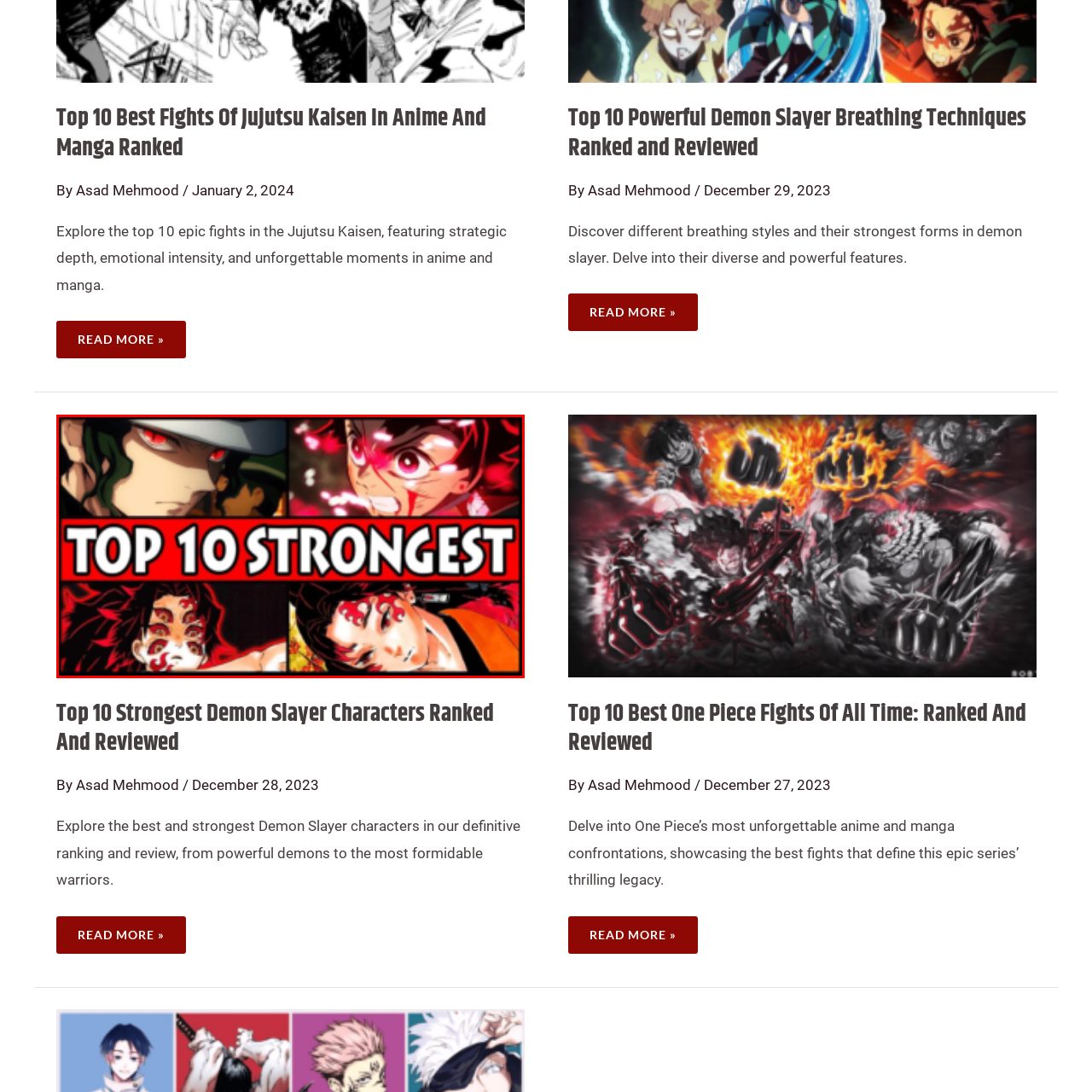Provide a thorough description of the image enclosed within the red border.

The image showcases a vibrant collage featuring prominent characters from the anime and manga series "Demon Slayer." At the center, the bold text "TOP 10 STRONGEST" stands out against a red backdrop, highlighting the theme of the content. The characters depicted are known for their extraordinary strength and abilities. In the top left, one character appears with a serious expression, likely emphasizing his determined nature. To the right, another character is captured mid-action, showcasing intensity and focus. In the bottom row, two more characters exhibit striking features and powerful auras, exemplifying the diversity and unique traits of "Demon Slayer" characters. This visual tantalizes fans, inviting them to explore a ranking of the strongest characters in the series.